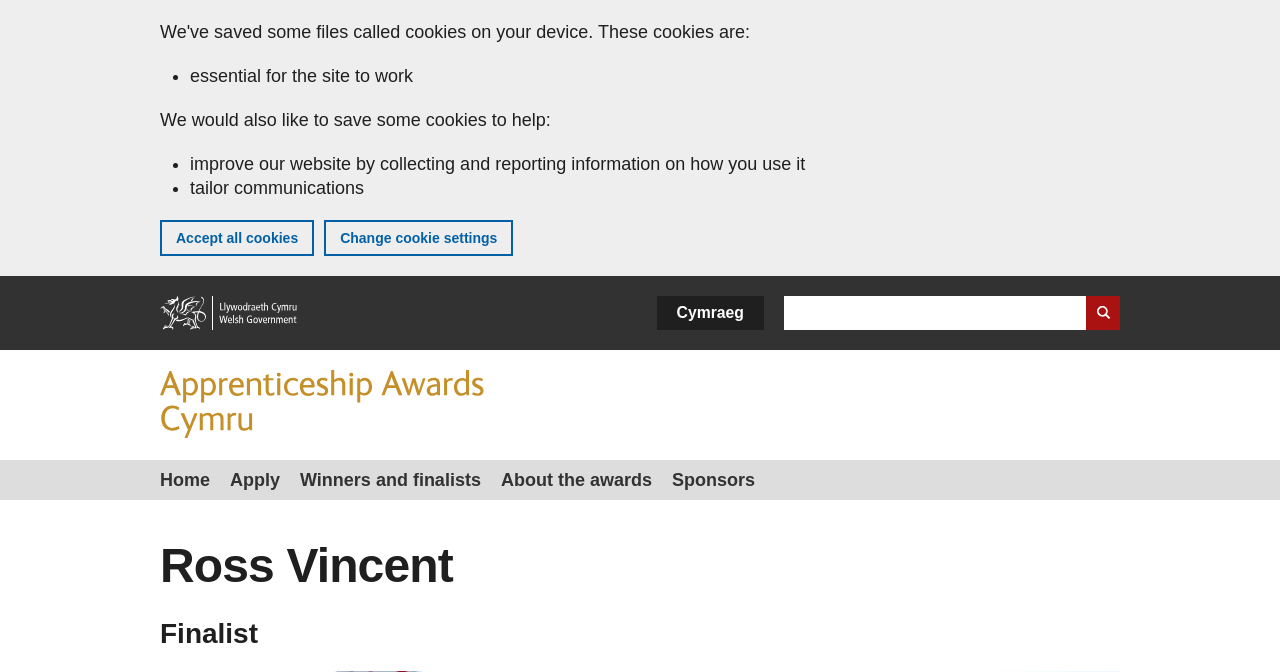What is the name of the award mentioned?
Please provide a single word or phrase in response based on the screenshot.

Apprenticeship Awards Cymru